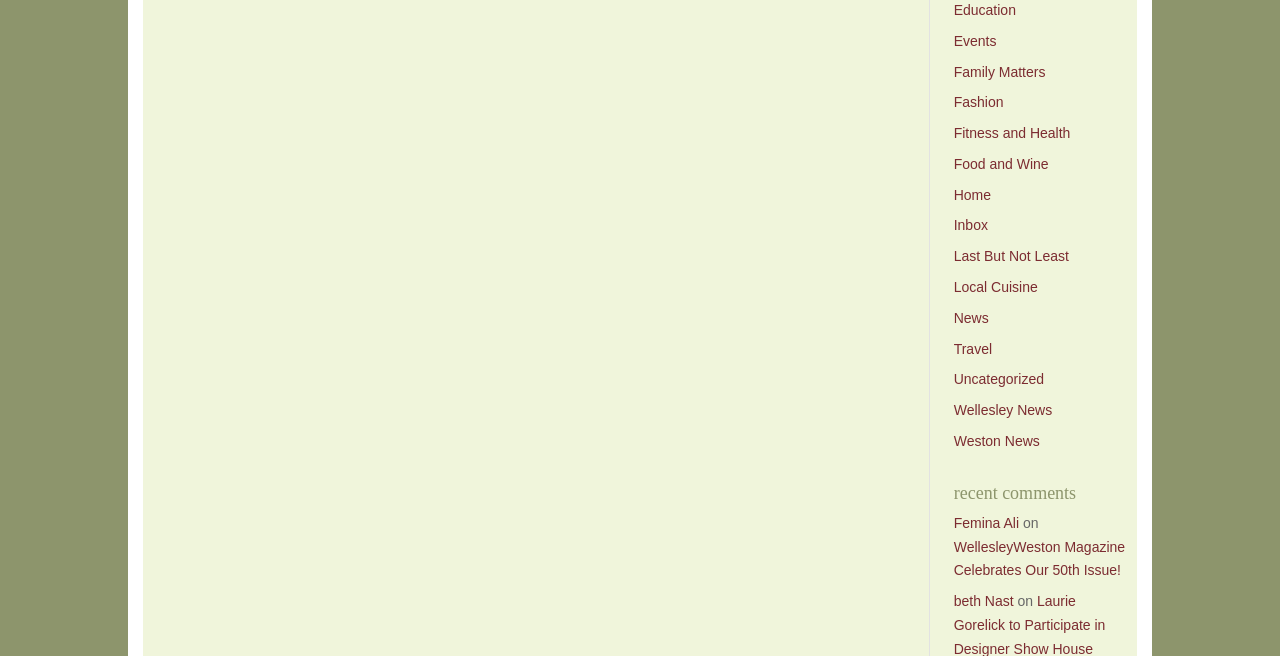Find the bounding box coordinates for the area that must be clicked to perform this action: "check out Fashion".

[0.745, 0.097, 0.784, 0.122]